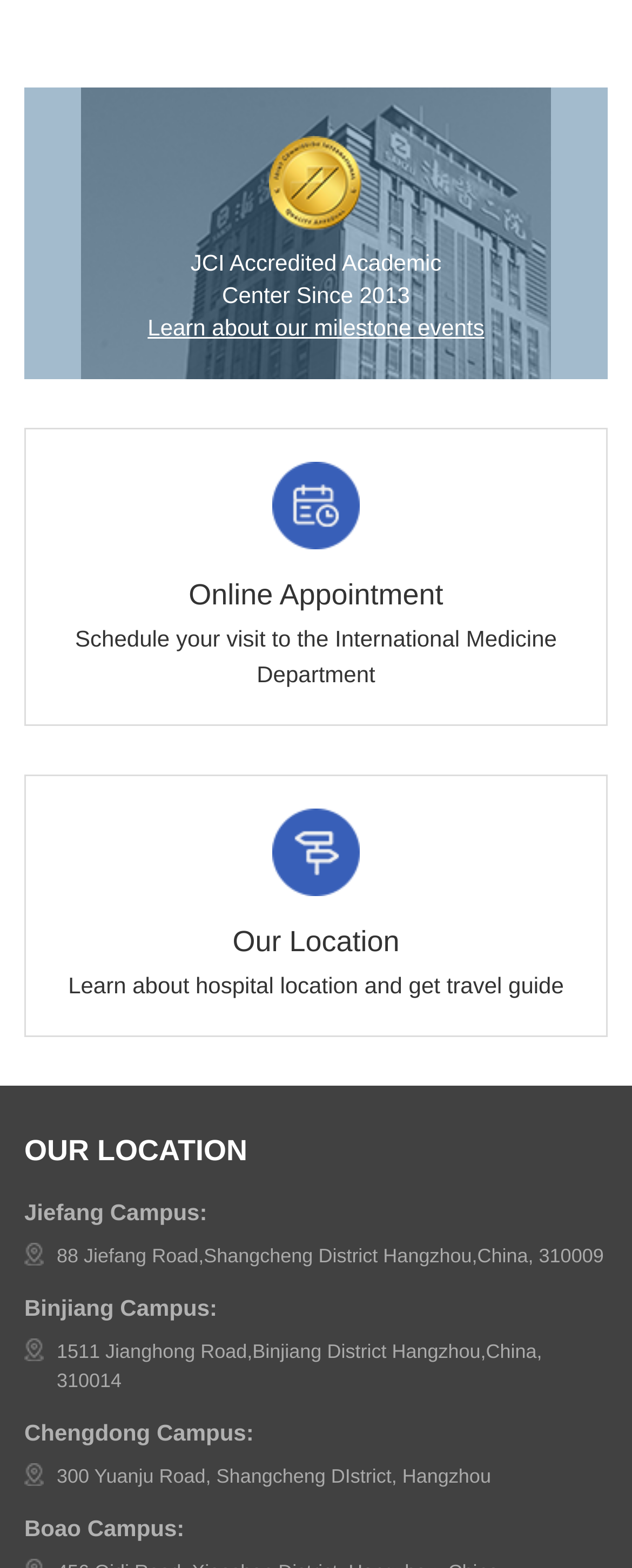Given the element description, predict the bounding box coordinates in the format (top-left x, top-left y, bottom-right x, bottom-right y). Make sure all values are between 0 and 1. Here is the element description: Learn about our milestone events

[0.234, 0.2, 0.766, 0.217]